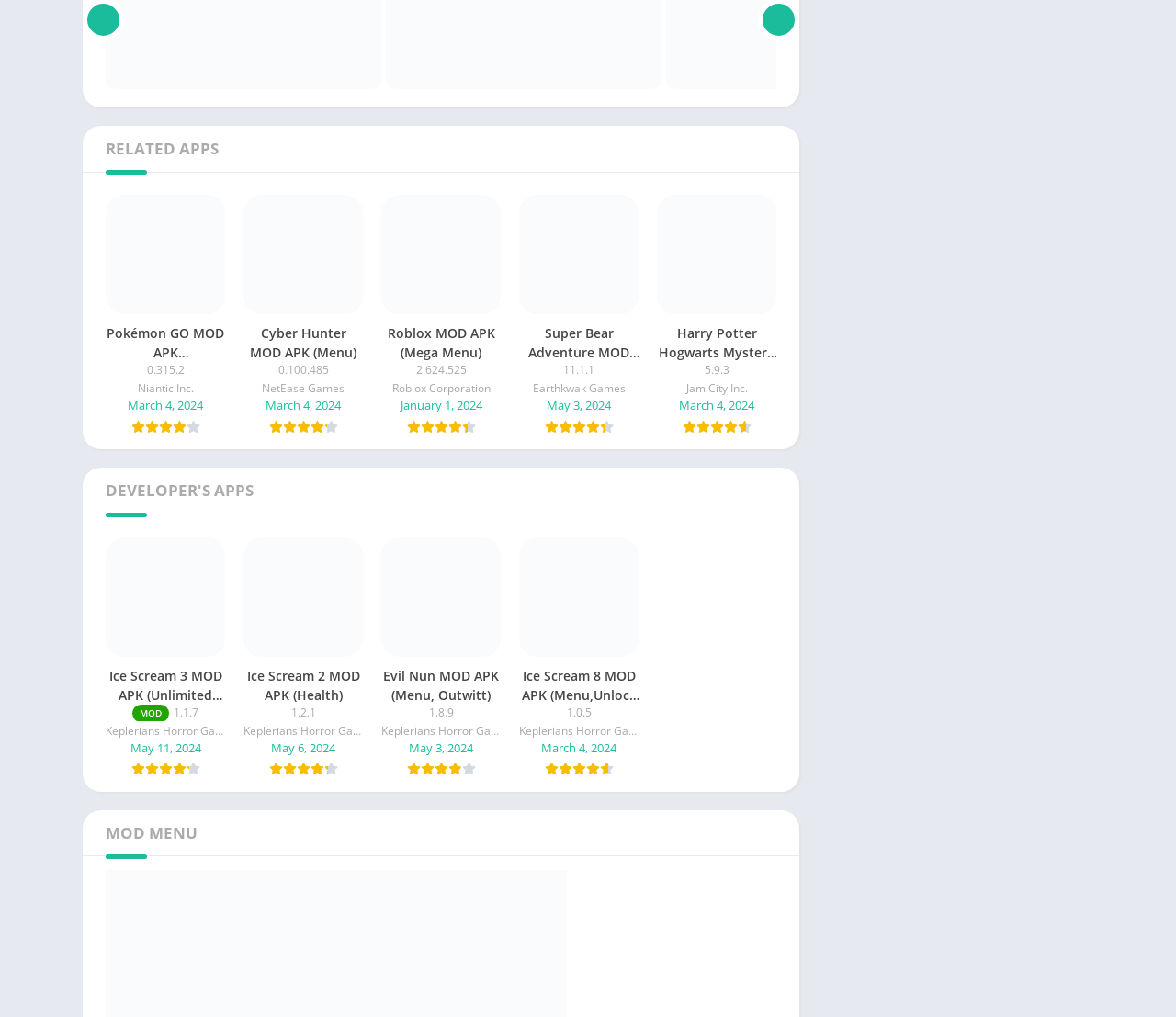Locate the bounding box coordinates of the clickable area to execute the instruction: "Go to page 2". Provide the coordinates as four float numbers between 0 and 1, represented as [left, top, right, bottom].

None